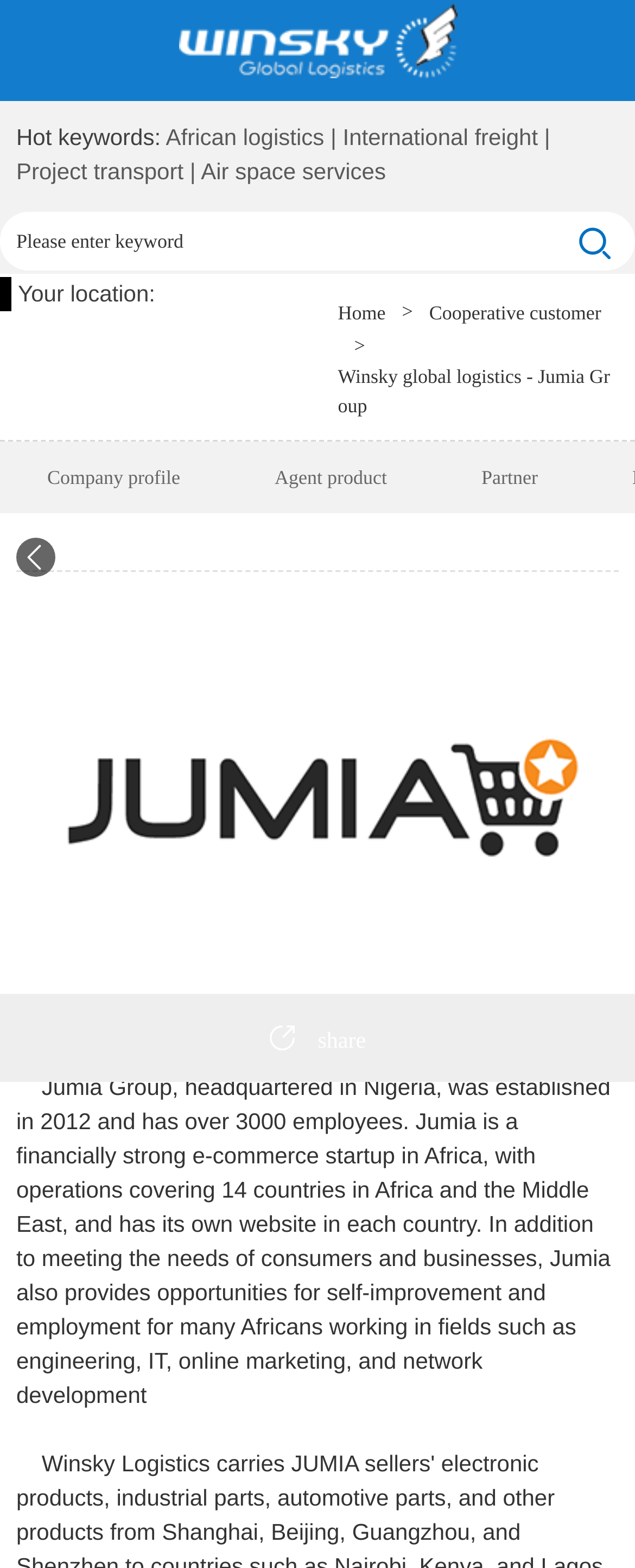How many countries does Jumia operate in?
Examine the webpage screenshot and provide an in-depth answer to the question.

The static text at the bottom of the webpage mentions 'Jumia is a financially strong e-commerce startup in Africa, with operations covering 14 countries in Africa and the Middle East...' which indicates that Jumia operates in 14 countries.